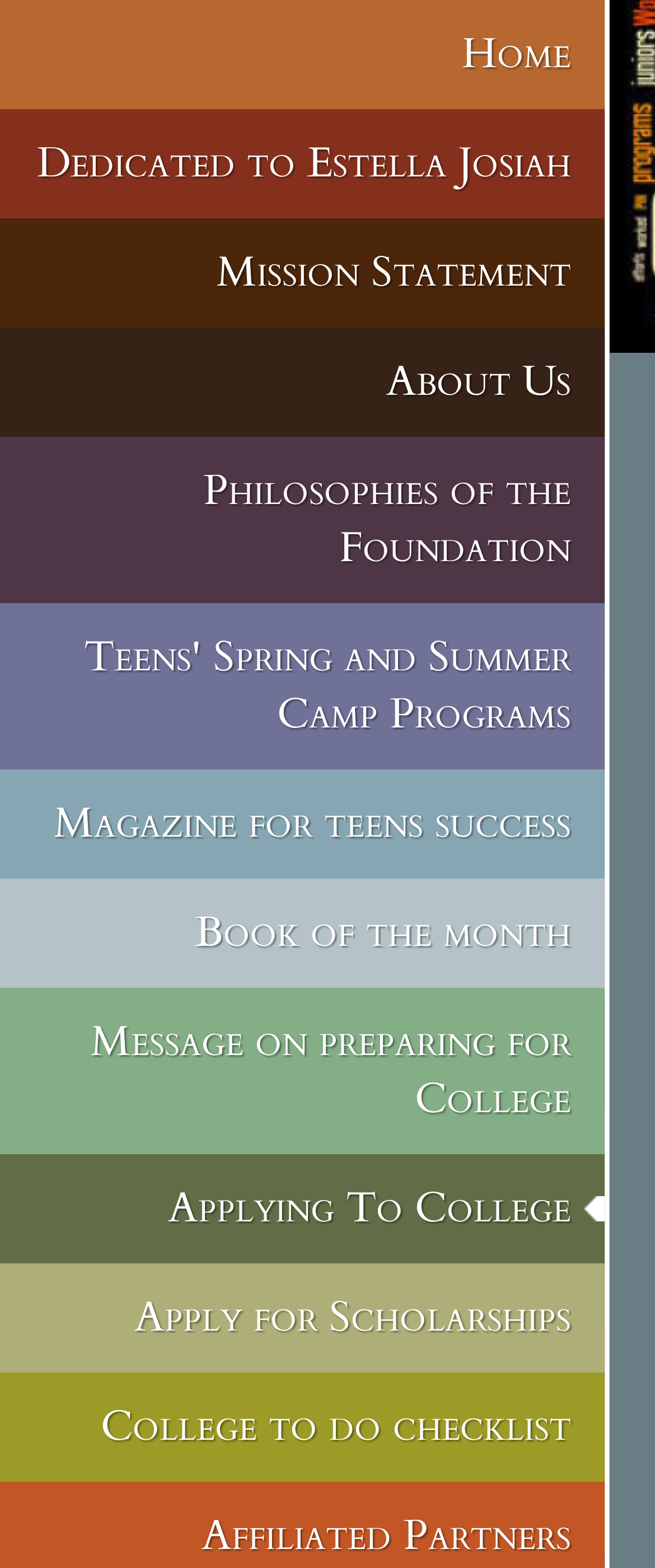Determine the bounding box coordinates of the section to be clicked to follow the instruction: "Click on the '2024 date announced' link". The coordinates should be given as four float numbers between 0 and 1, formatted as [left, top, right, bottom].

None